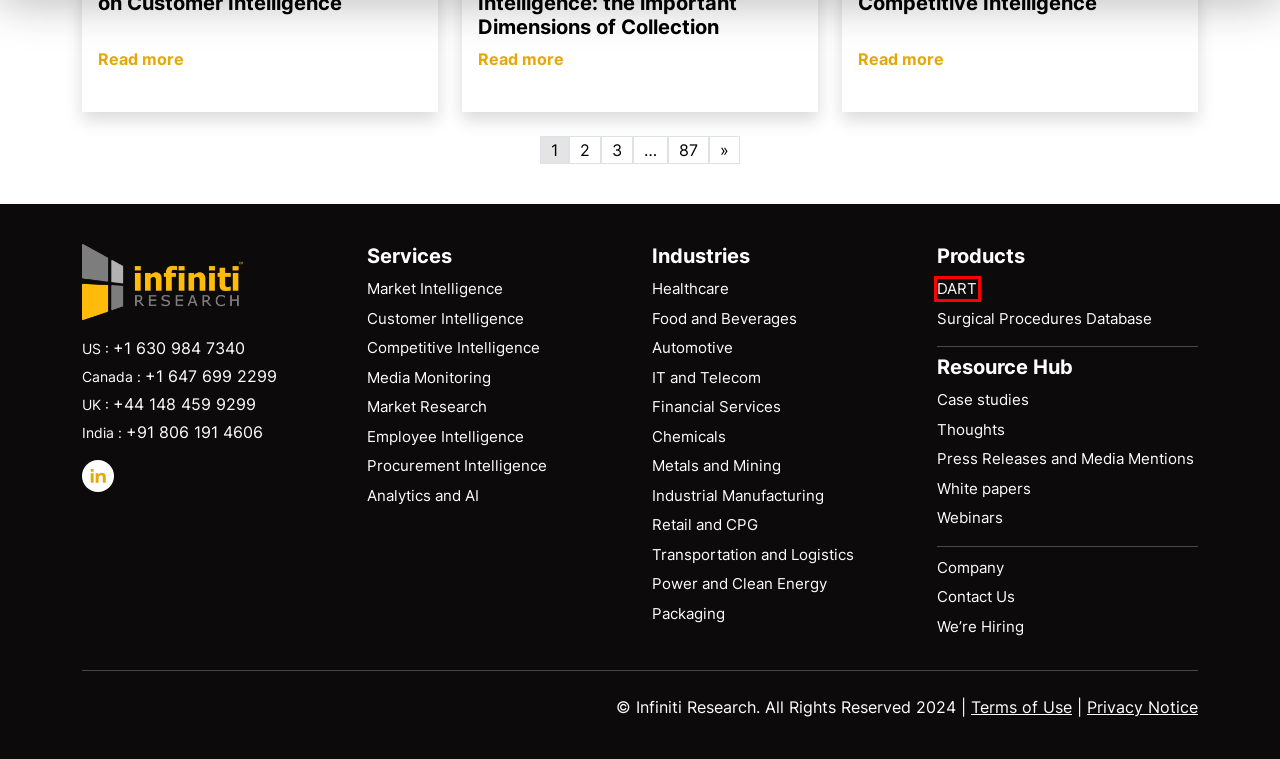With the provided screenshot showing a webpage and a red bounding box, determine which webpage description best fits the new page that appears after clicking the element inside the red box. Here are the options:
A. Procurement Intelligence Services | Infiniti Research
B. Financial Services Industry | Infiniti Research
C. Press releases and media mentions | Infiniti Research
D. Retail and CPG Industry | Infiniti Research
E. Packaging Industry | Infiniti Research
F. Chemical Industry | Infiniti Research
G. DART | Infiniti Research
H. Automotive Industry | Infiniti Research

G